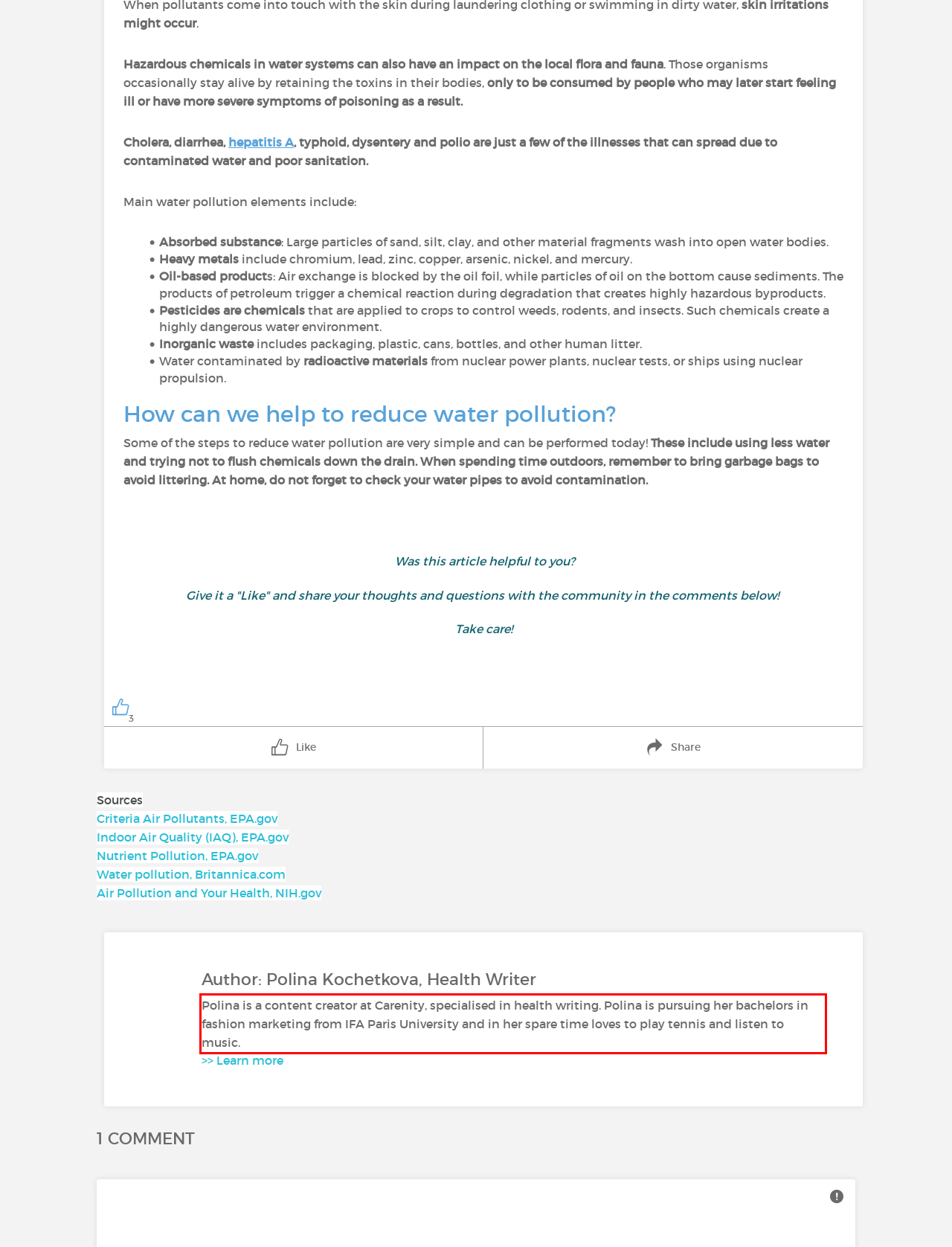Locate the red bounding box in the provided webpage screenshot and use OCR to determine the text content inside it.

Polina is a content creator at Carenity, specialised in health writing. Polina is pursuing her bachelors in fashion marketing from IFA Paris University and in her spare time loves to play tennis and listen to music.